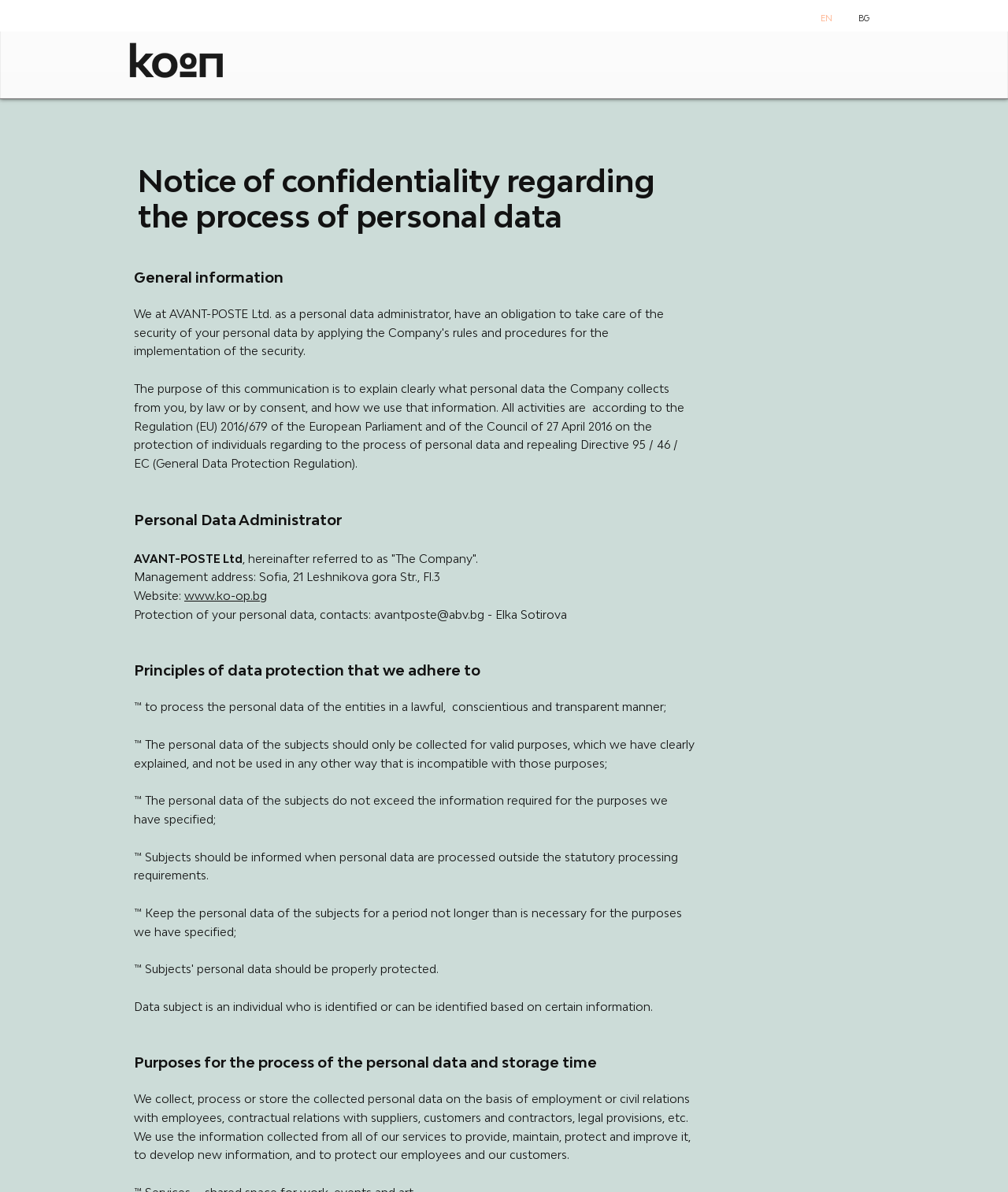Locate the bounding box coordinates of the UI element described by: "BG". Provide the coordinates as four float numbers between 0 and 1, formatted as [left, top, right, bottom].

[0.839, 0.0, 0.876, 0.03]